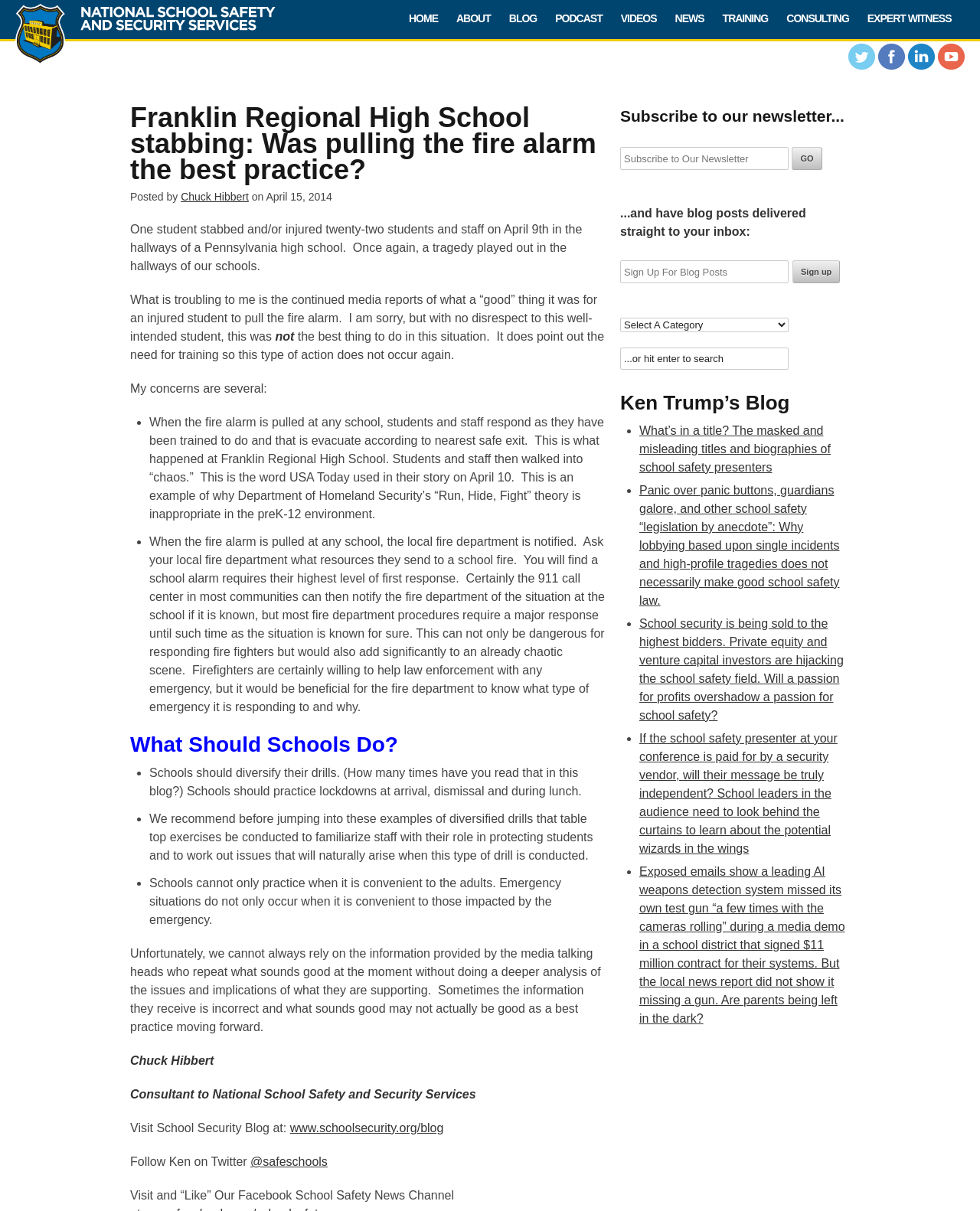Please identify the bounding box coordinates of the element that needs to be clicked to perform the following instruction: "Subscribe to our newsletter".

[0.633, 0.087, 0.867, 0.106]